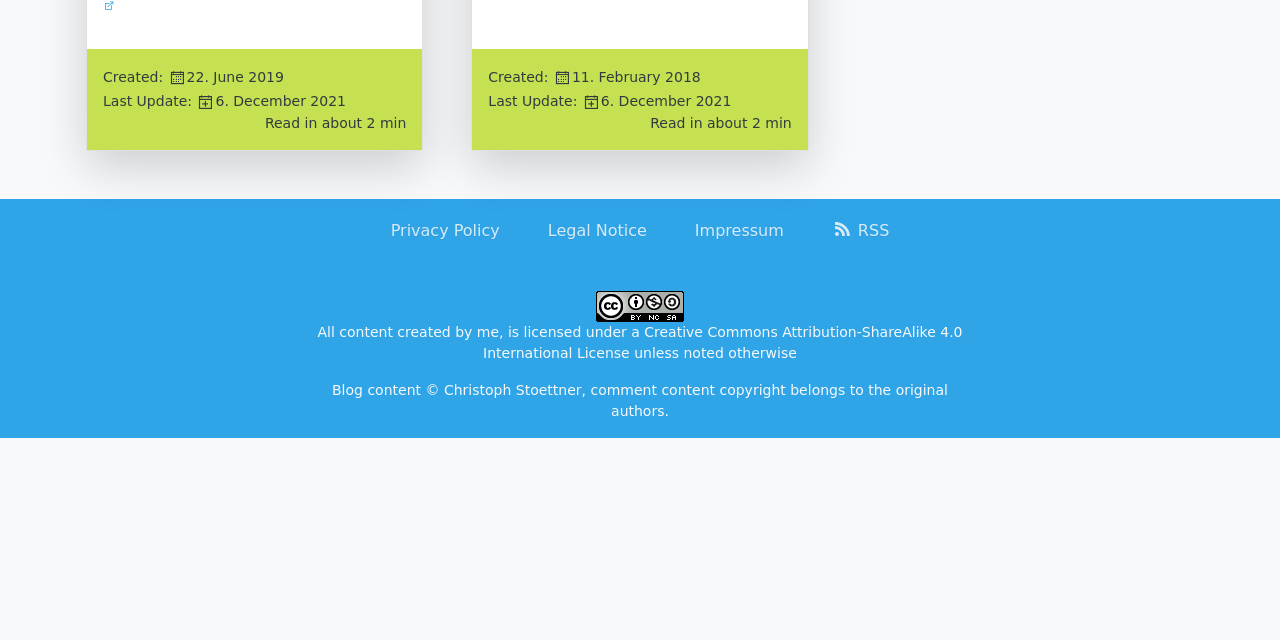Using the description: "Privacy Policy", determine the UI element's bounding box coordinates. Ensure the coordinates are in the format of four float numbers between 0 and 1, i.e., [left, top, right, bottom].

[0.299, 0.329, 0.397, 0.392]